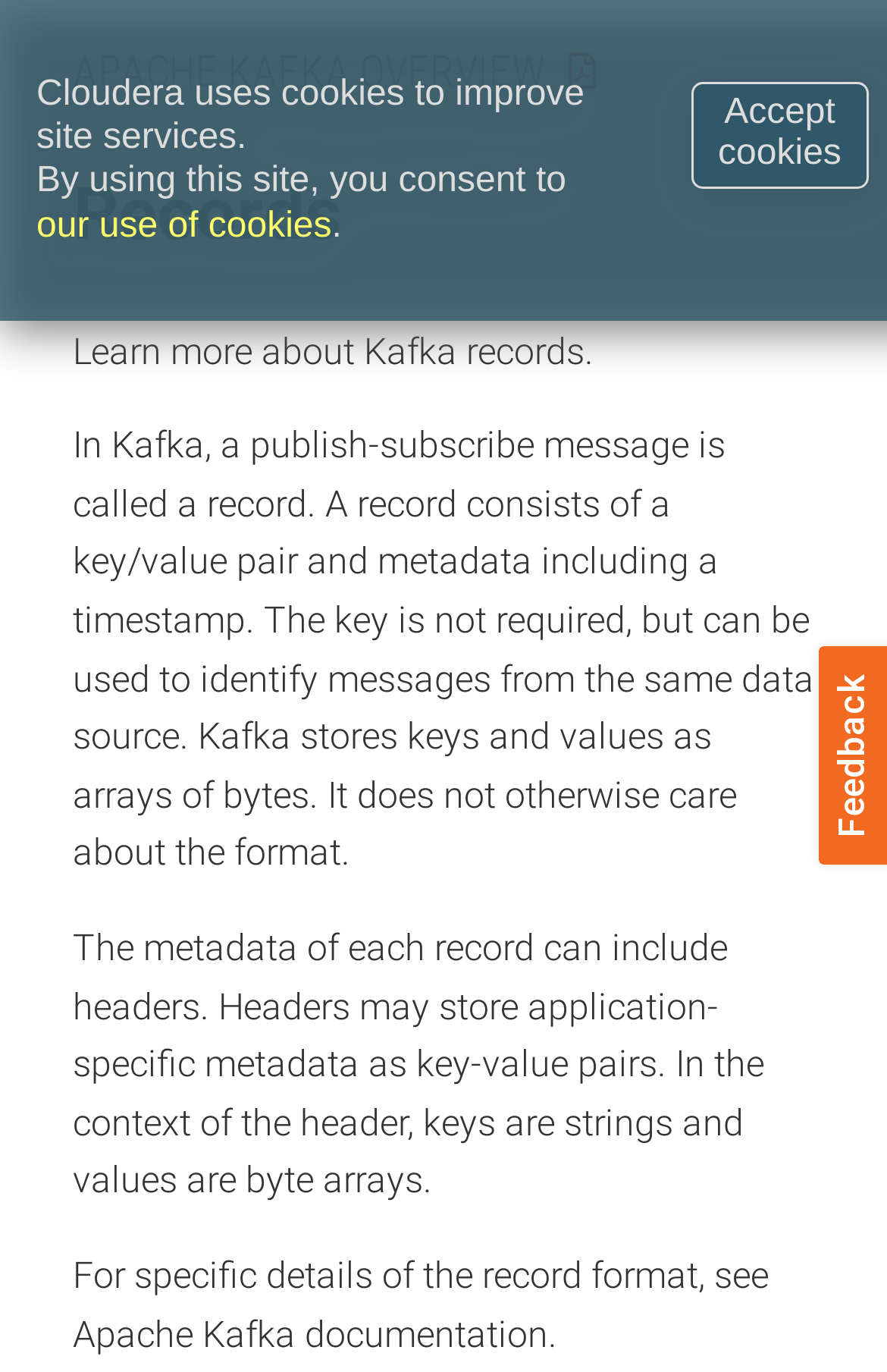What is a Kafka record?
Could you please answer the question thoroughly and with as much detail as possible?

According to the webpage, a Kafka record is a publish-subscribe message that consists of a key/value pair and metadata including a timestamp. The key is not required, but can be used to identify messages from the same data source.